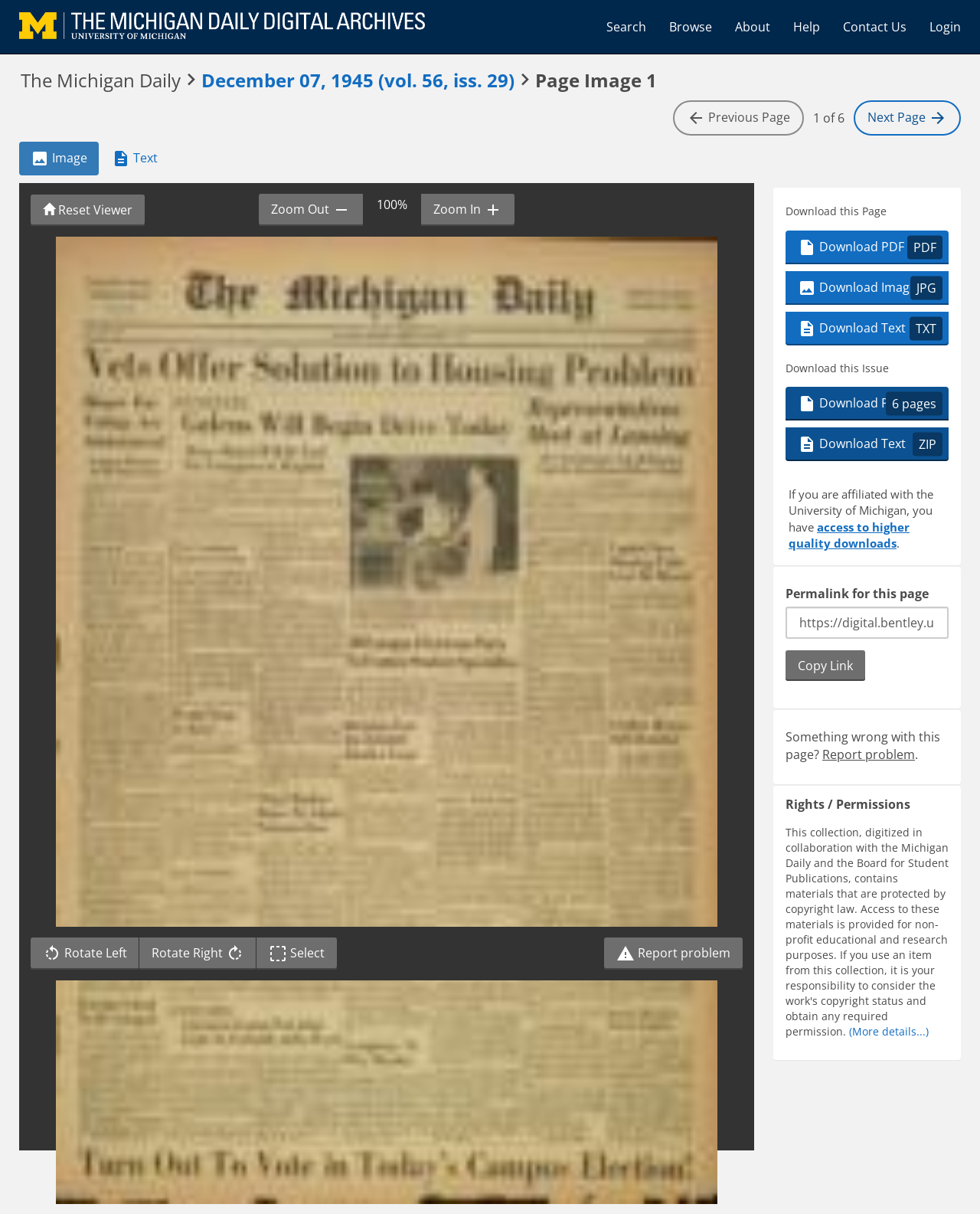What is the name of the publication?
Using the image as a reference, give an elaborate response to the question.

I found the answer by looking at the heading 'The Michigan Daily December 07, 1945 (vol. 56, iss. 29) Page Image 1' which indicates that the publication is 'The Michigan Daily'.